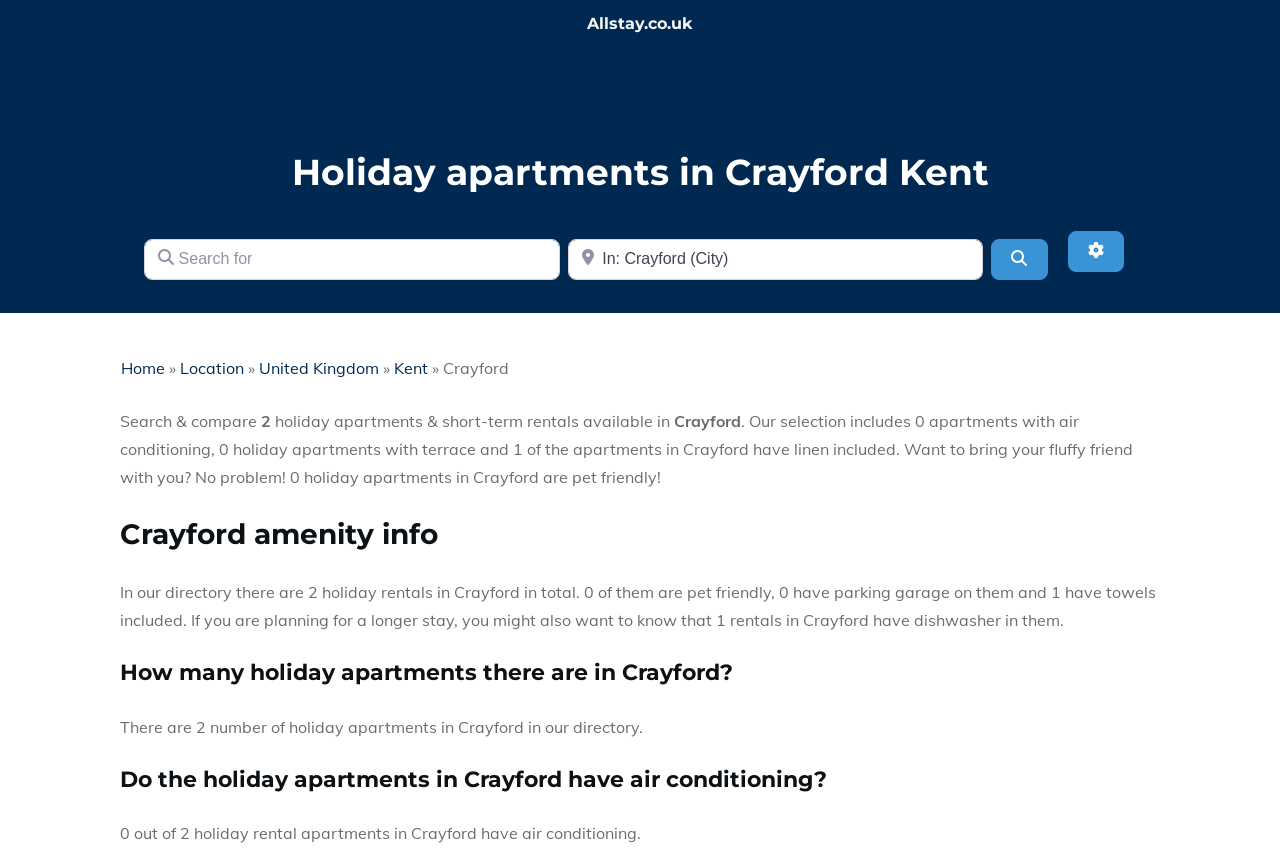Determine the coordinates of the bounding box for the clickable area needed to execute this instruction: "Click on the Search button".

[0.774, 0.281, 0.818, 0.328]